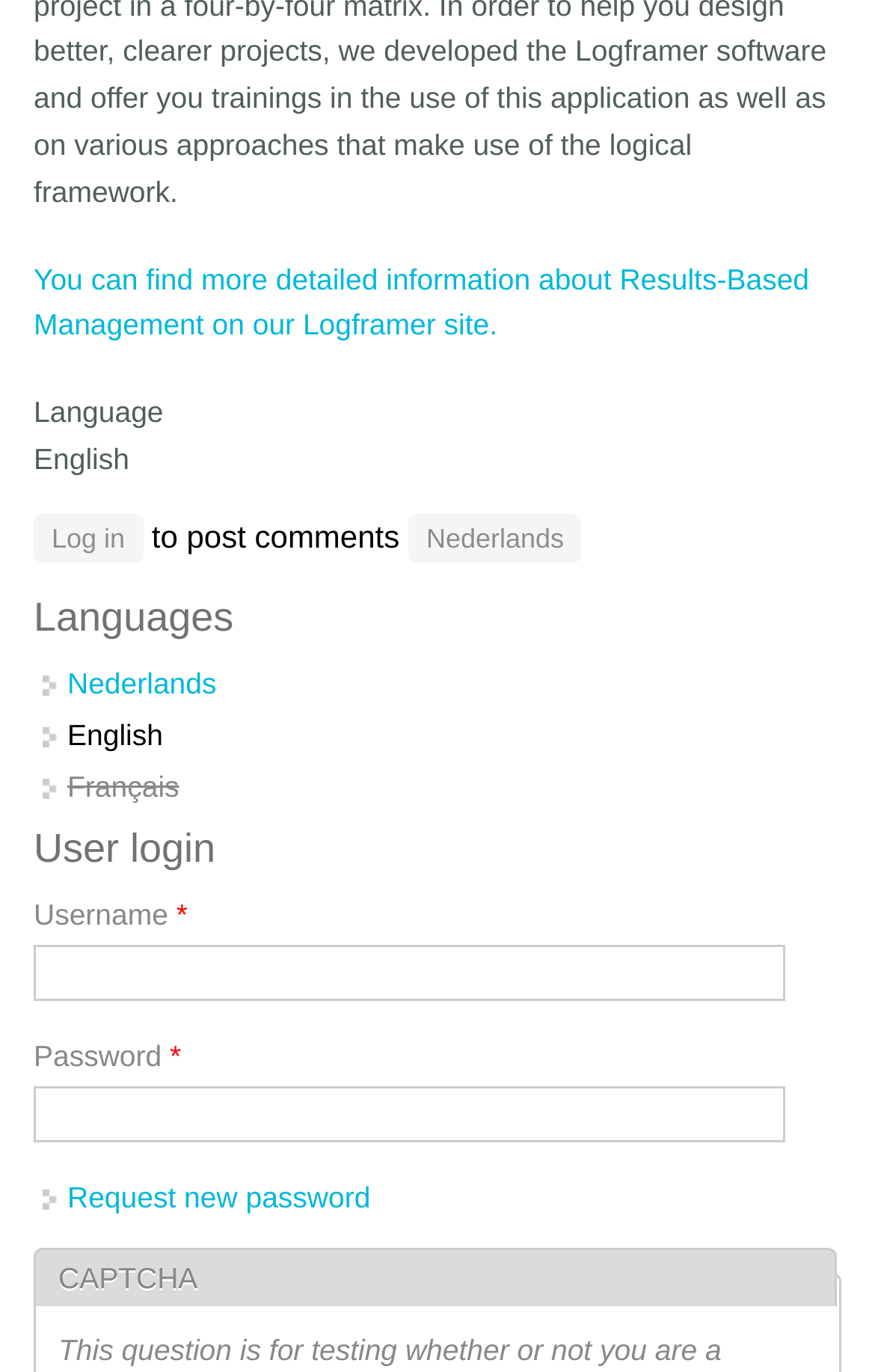Give a concise answer using one word or a phrase to the following question:
What is the position of the 'User login' heading?

Below the 'Languages' heading